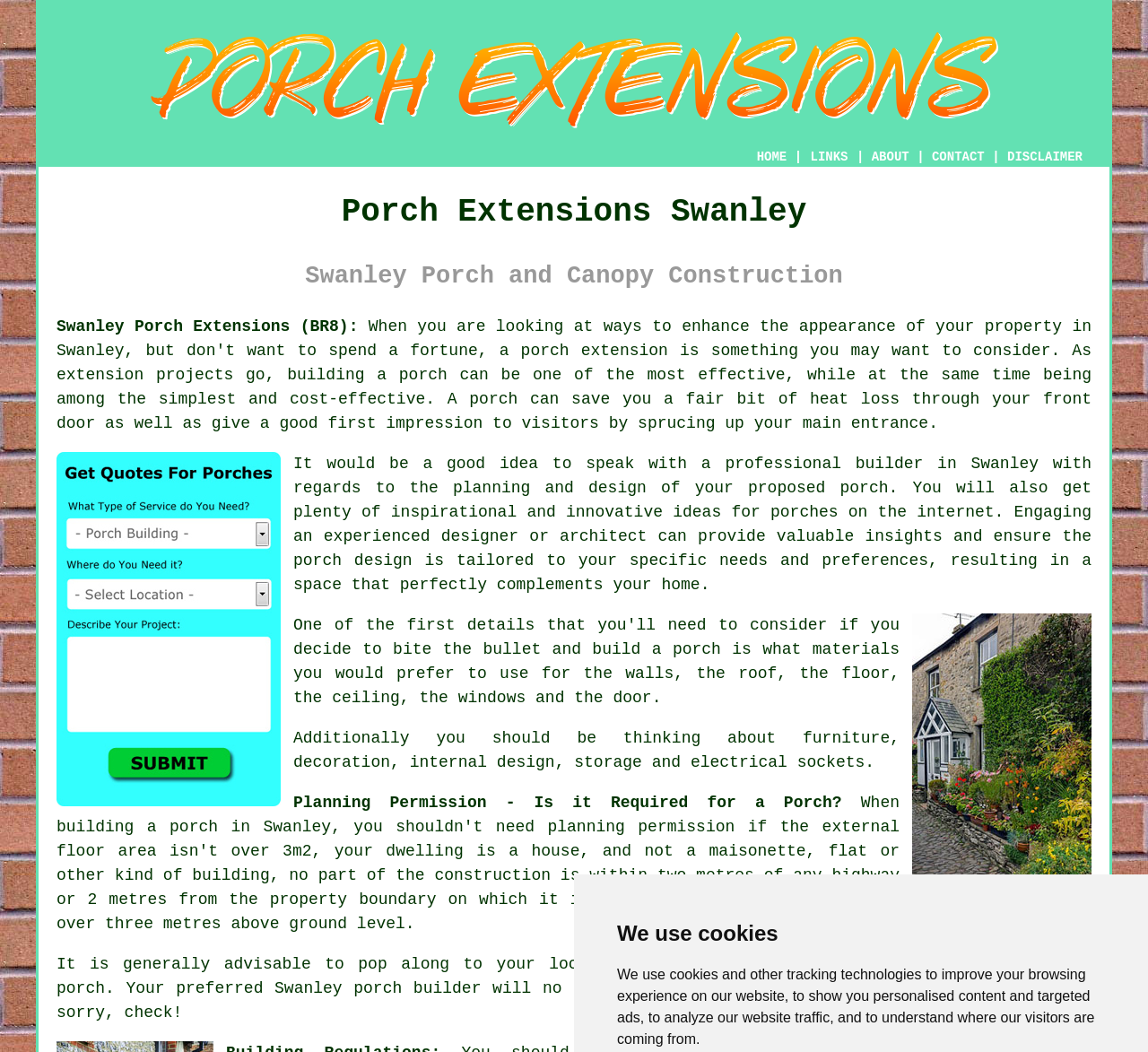Please find the bounding box coordinates of the element's region to be clicked to carry out this instruction: "Click CONTACT".

[0.812, 0.142, 0.858, 0.156]